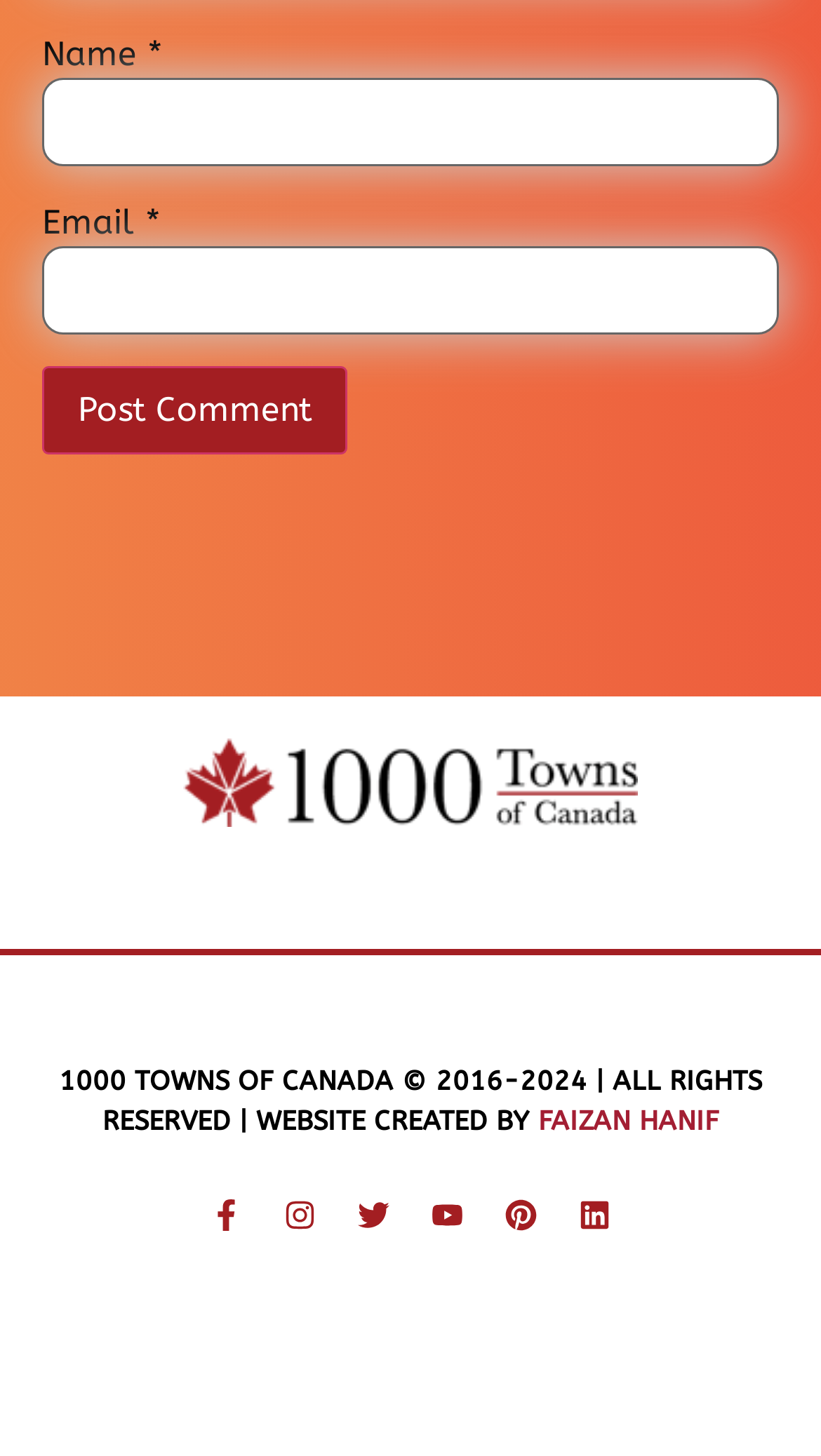Please provide a comprehensive response to the question below by analyzing the image: 
How many social media links are present at the bottom of the webpage?

There are six social media links present at the bottom of the webpage, namely Facebook, Instagram, Twitter, Youtube, Pinterest, and Linkedin, which are represented by their respective icons.